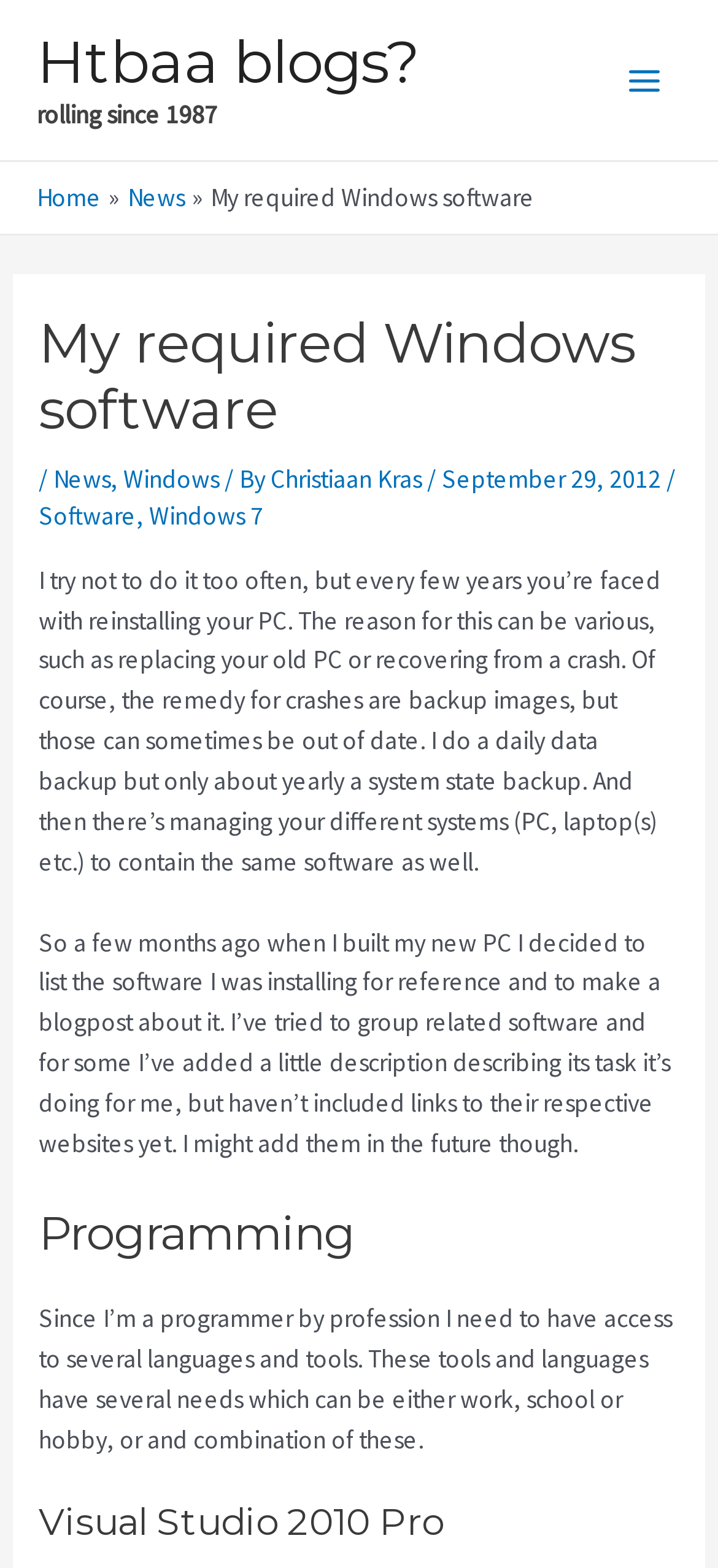Determine the main heading of the webpage and generate its text.

My required Windows software